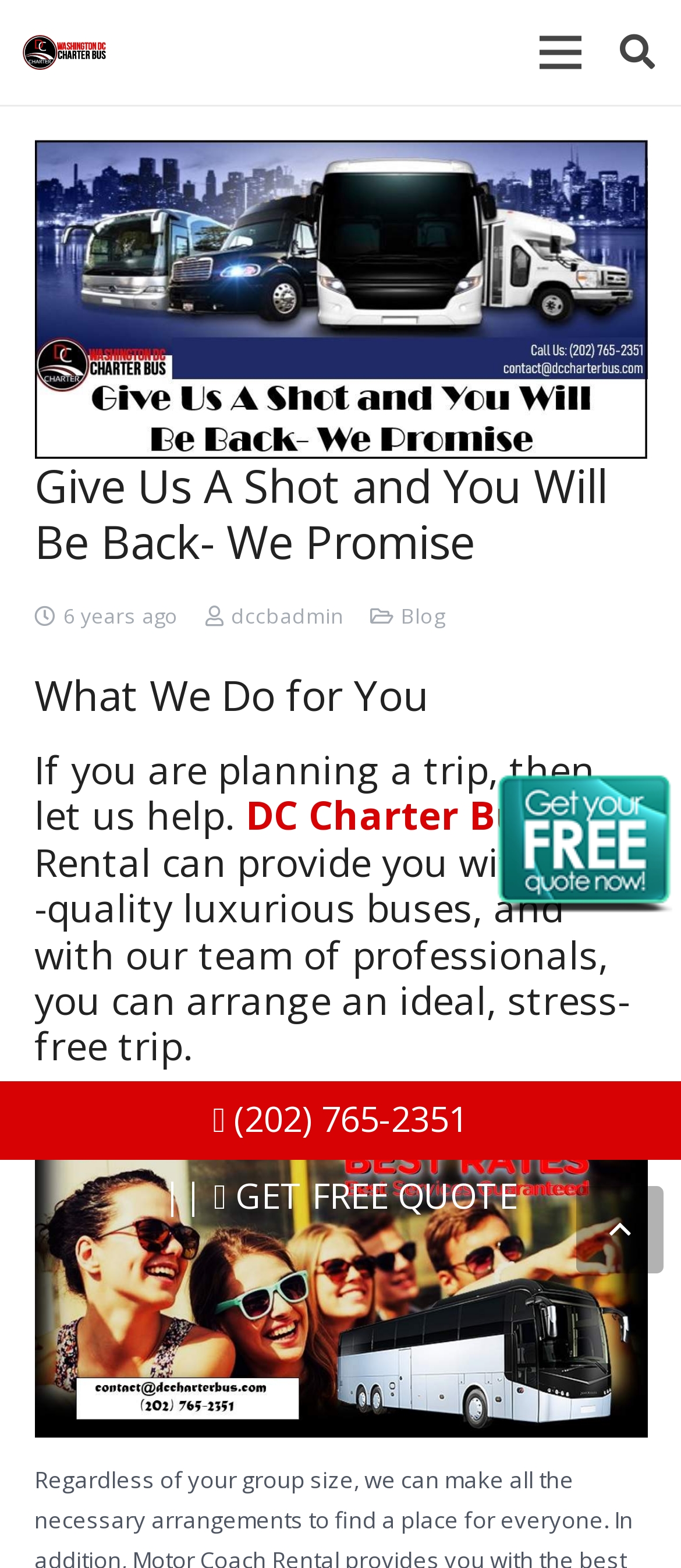Please identify the bounding box coordinates for the region that you need to click to follow this instruction: "Call the phone number".

[0.0, 0.69, 1.0, 0.739]